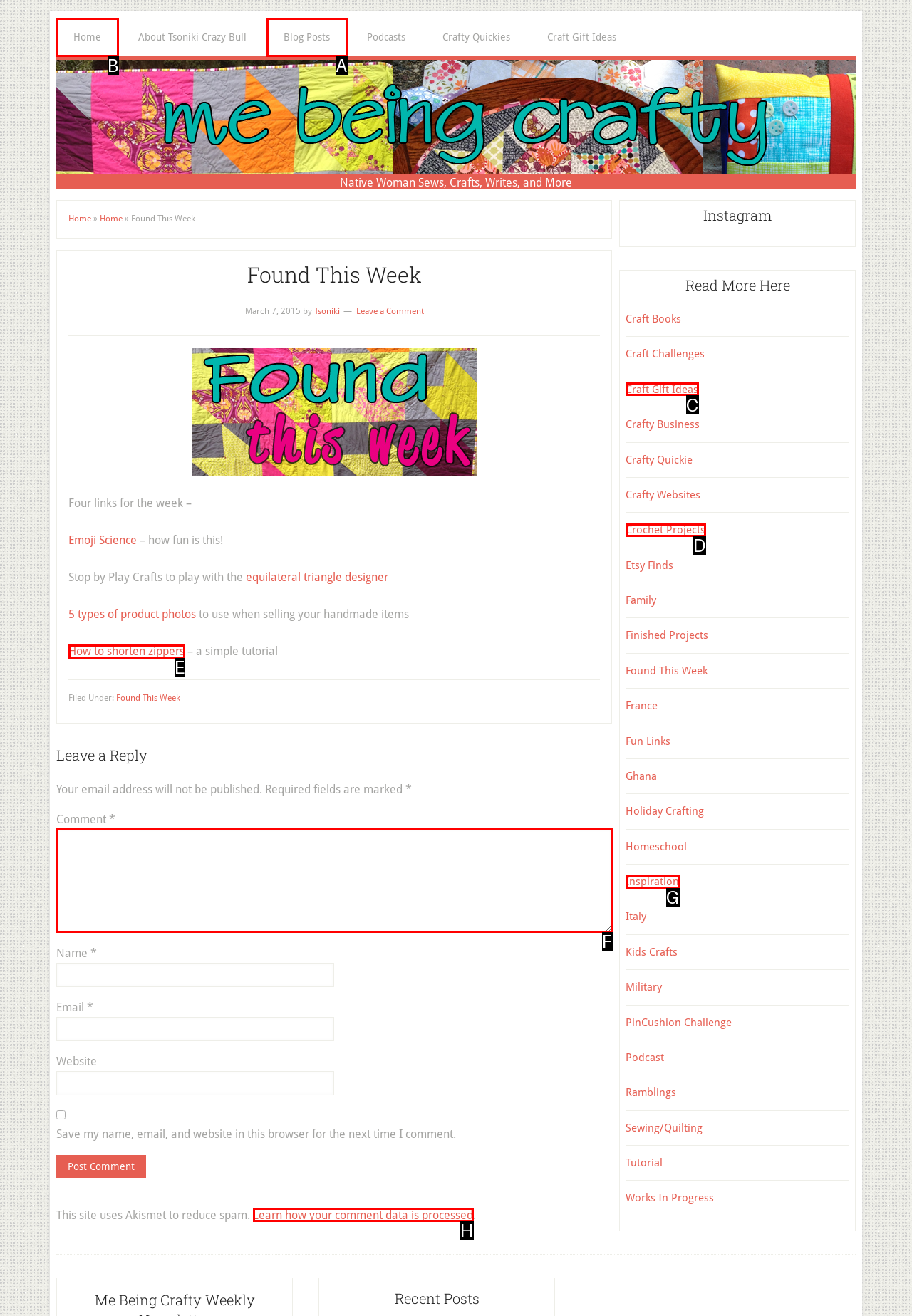Identify the correct UI element to click on to achieve the following task: Click on the 'Home' link Respond with the corresponding letter from the given choices.

B